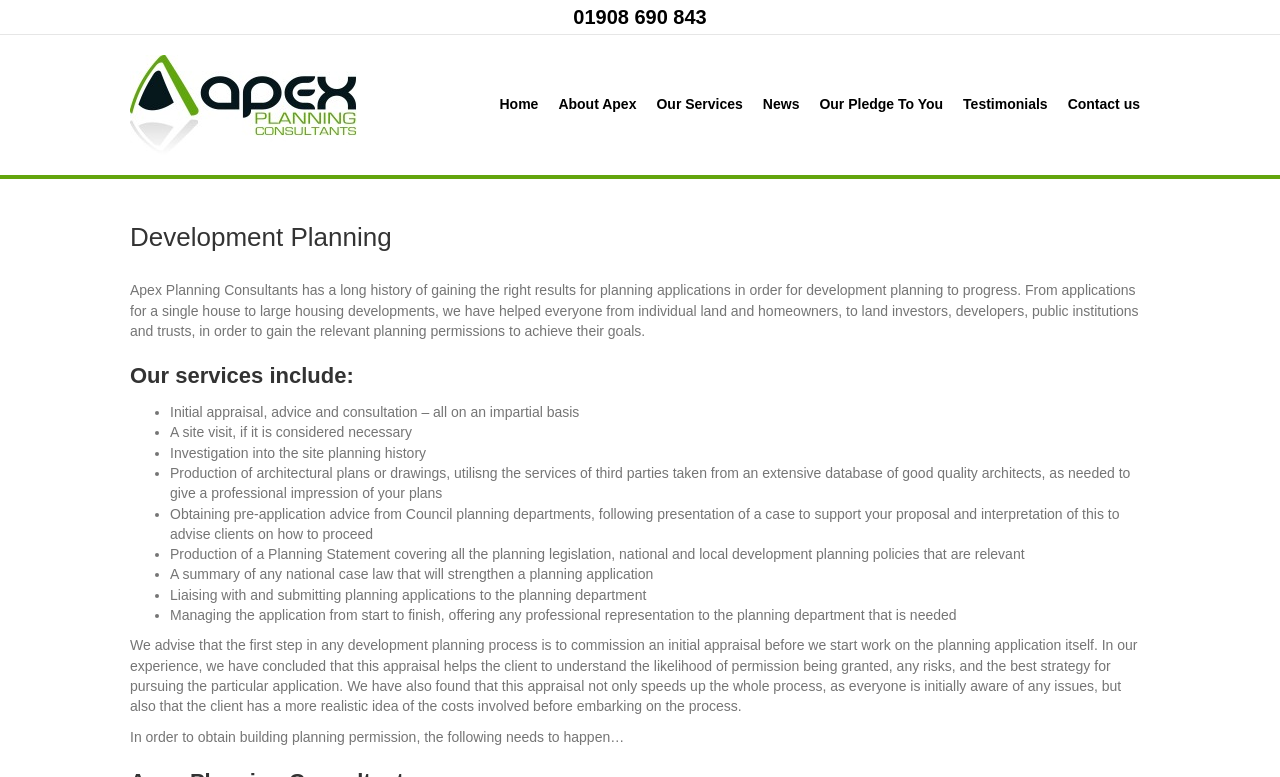What is the role of Apex Planning Consultants in the development planning process?
Kindly answer the question with as much detail as you can.

I found the role of Apex Planning Consultants by reading the introductory paragraph, which states that they have a long history of gaining the right results for planning applications in order for development planning to progress.